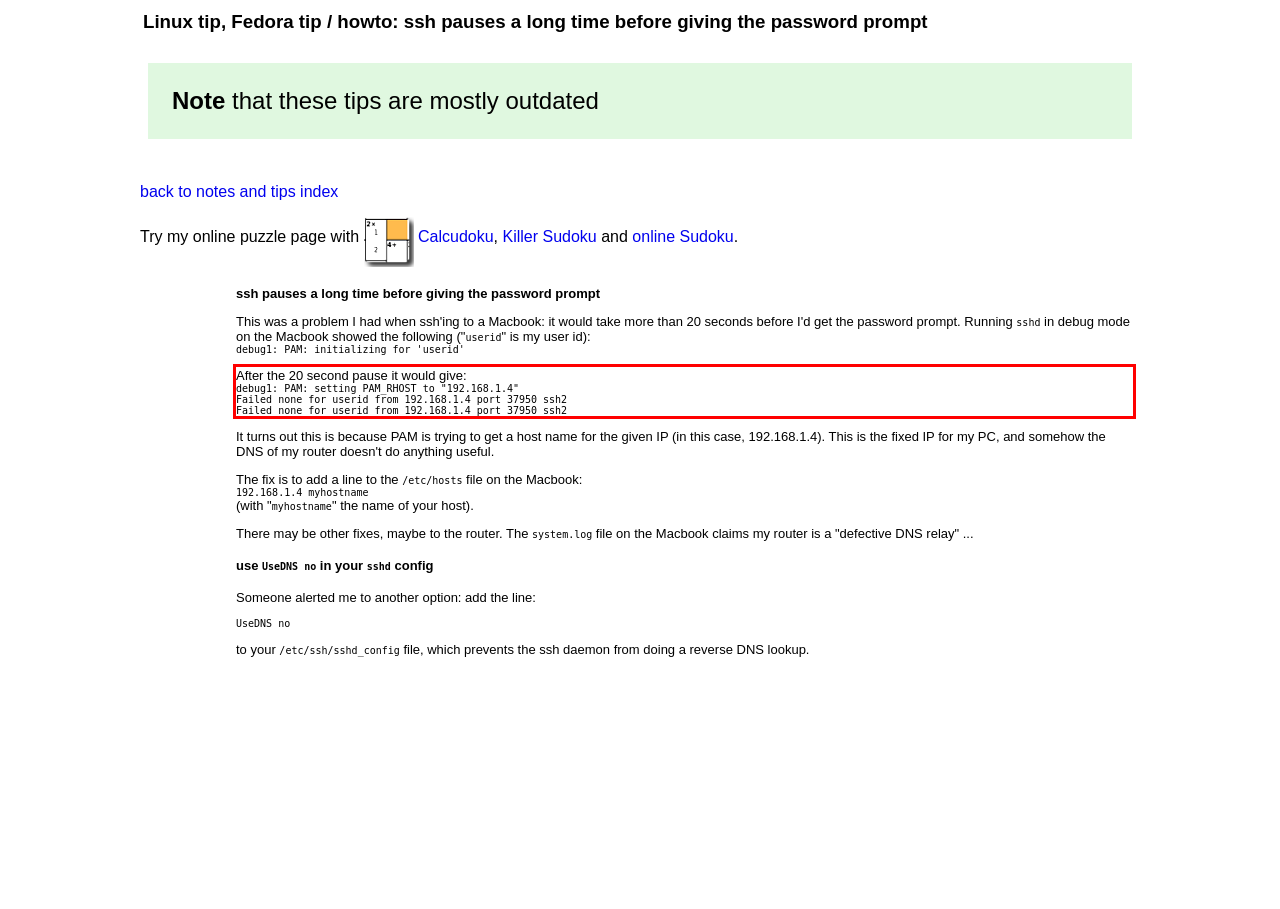Please recognize and transcribe the text located inside the red bounding box in the webpage image.

After the 20 second pause it would give: debug1: PAM: setting PAM_RHOST to "192.168.1.4" Failed none for userid from 192.168.1.4 port 37950 ssh2 Failed none for userid from 192.168.1.4 port 37950 ssh2